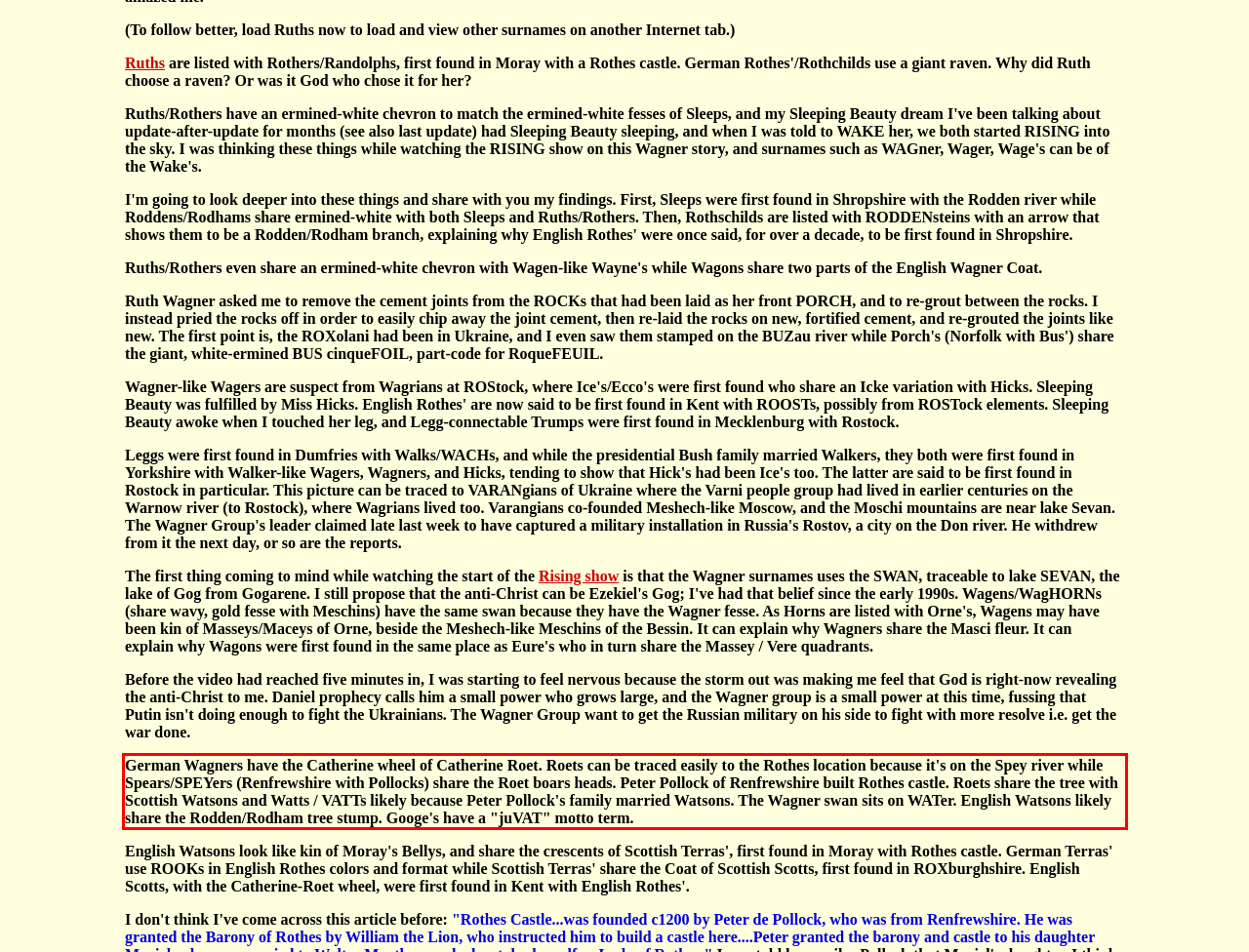Using the provided screenshot, read and generate the text content within the red-bordered area.

German Wagners have the Catherine wheel of Catherine Roet. Roets can be traced easily to the Rothes location because it's on the Spey river while Spears/SPEYers (Renfrewshire with Pollocks) share the Roet boars heads. Peter Pollock of Renfrewshire built Rothes castle. Roets share the tree with Scottish Watsons and Watts / VATTs likely because Peter Pollock's family married Watsons. The Wagner swan sits on WATer. English Watsons likely share the Rodden/Rodham tree stump. Googe's have a "juVAT" motto term.